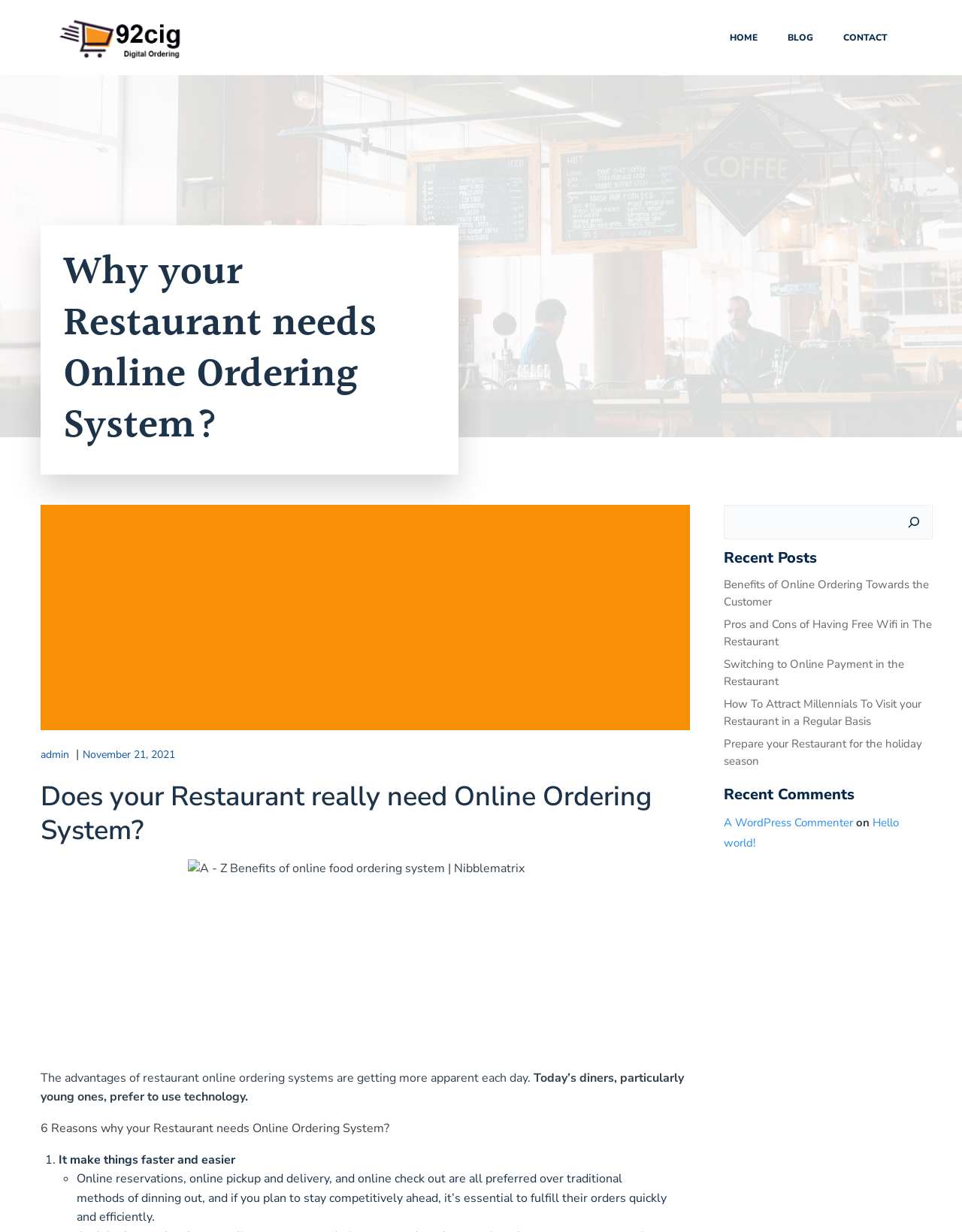Elaborate on the different components and information displayed on the webpage.

This webpage is about the importance of online ordering systems for restaurants. At the top, there are four links: "HOME", "BLOG", "CONTACT", and another link with no text. Below these links, there is a heading that reads "Why your Restaurant needs Online Ordering System?".

On the left side, there is a section with a heading "Does your Restaurant really need Online Ordering System?" followed by a link to the date "November 21, 2021". Below this, there is an image with a caption "A - Z Benefits of online food ordering system | Nibblematrix".

The main content of the webpage starts with a paragraph of text that discusses the advantages of online ordering systems for restaurants. This is followed by a heading "6 Reasons why your Restaurant needs Online Ordering System?" and a list of six points, each with a number and a brief description.

On the right side, there is a search bar with a button and a magnifying glass icon. Below the search bar, there is a heading "Recent Posts" followed by a list of six links to different articles, including "Benefits of Online Ordering Towards the Customer" and "How To Attract Millennials To Visit your Restaurant in a Regular Basis".

Further down, there is a heading "Recent Comments" followed by a section with a comment from "A WordPress Commenter" on the article "Hello world!".